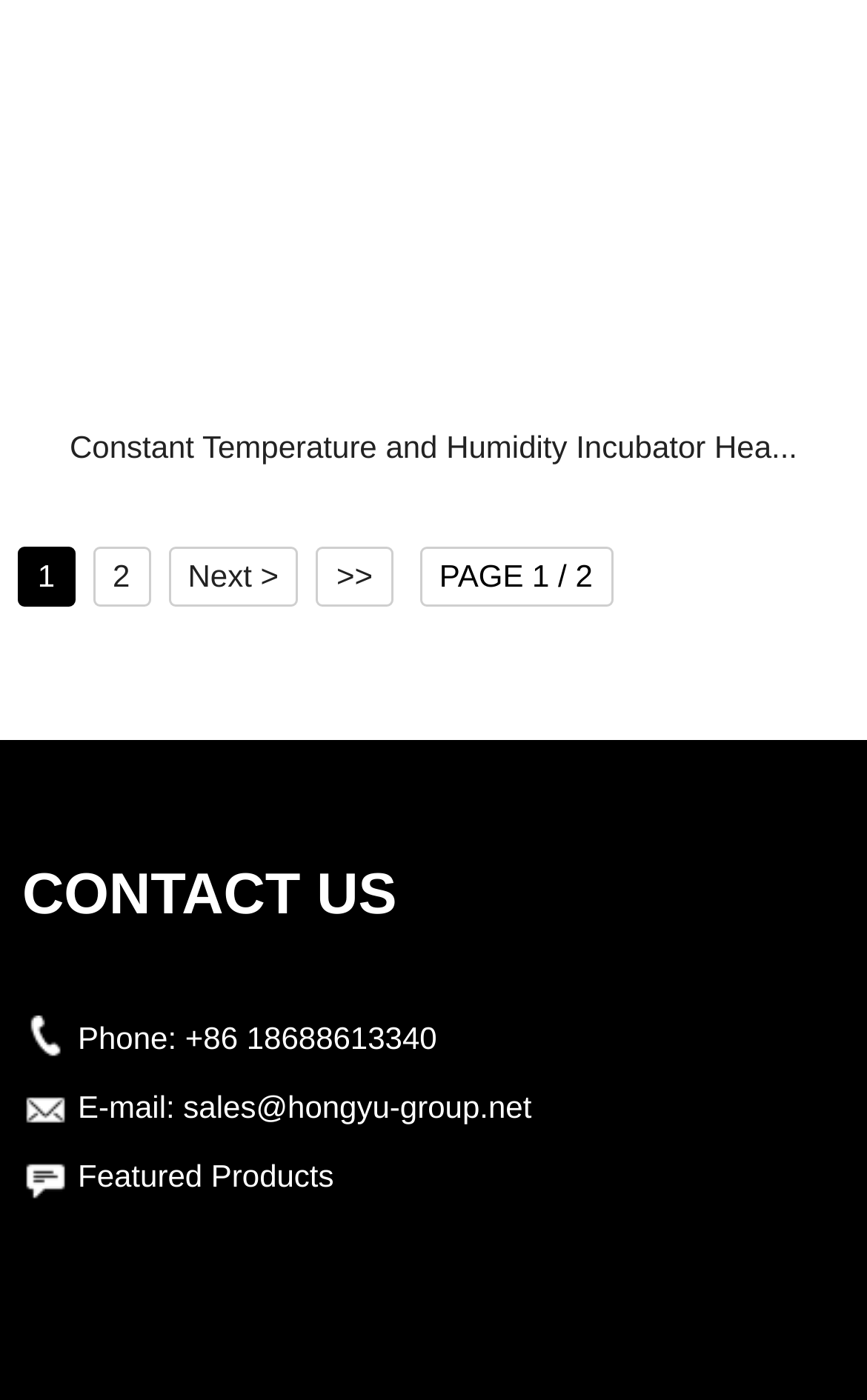Given the description "Featured Products", provide the bounding box coordinates of the corresponding UI element.

[0.09, 0.826, 0.385, 0.852]